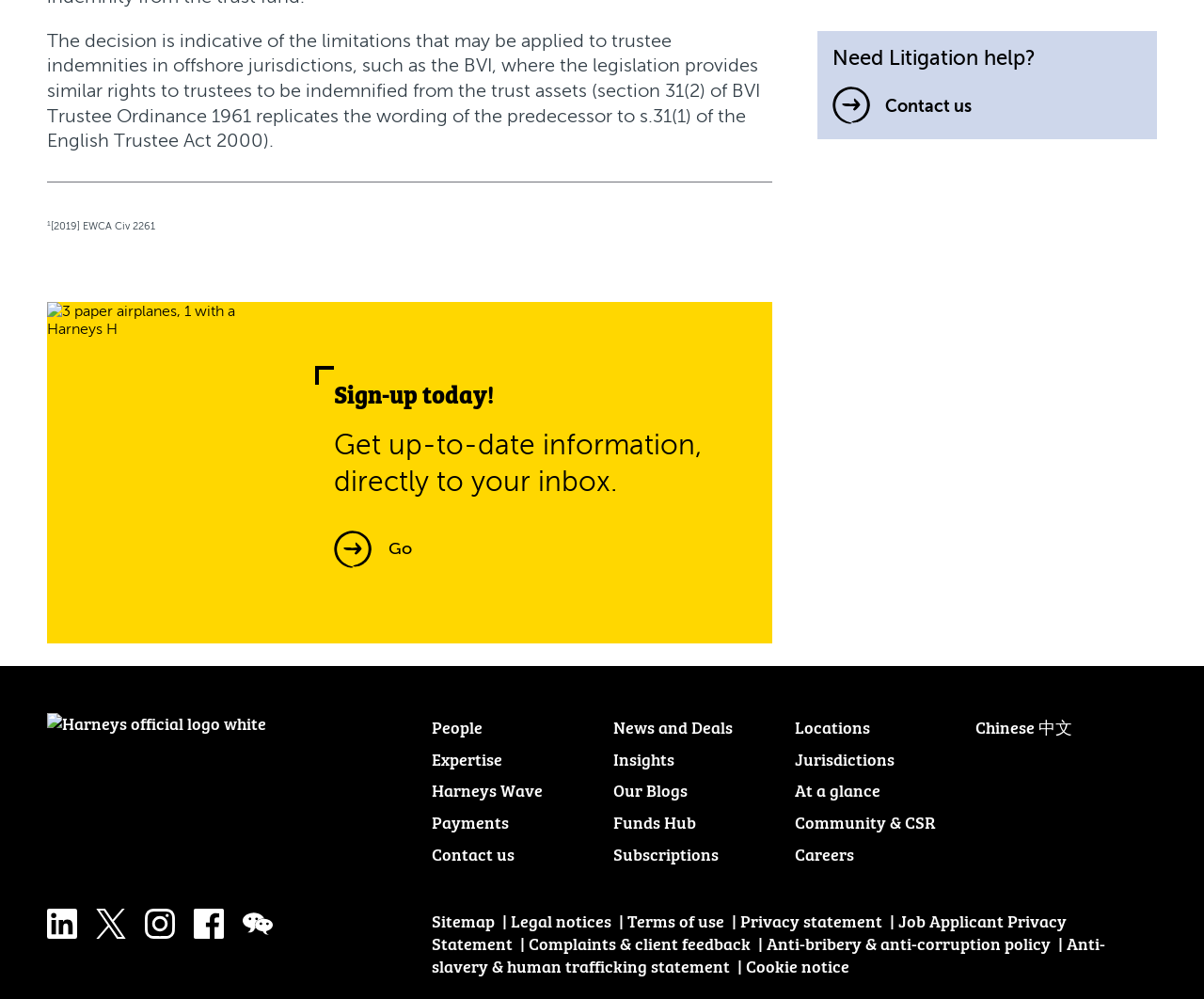Respond with a single word or phrase for the following question: 
What is the topic of the article?

Trustee indemnities